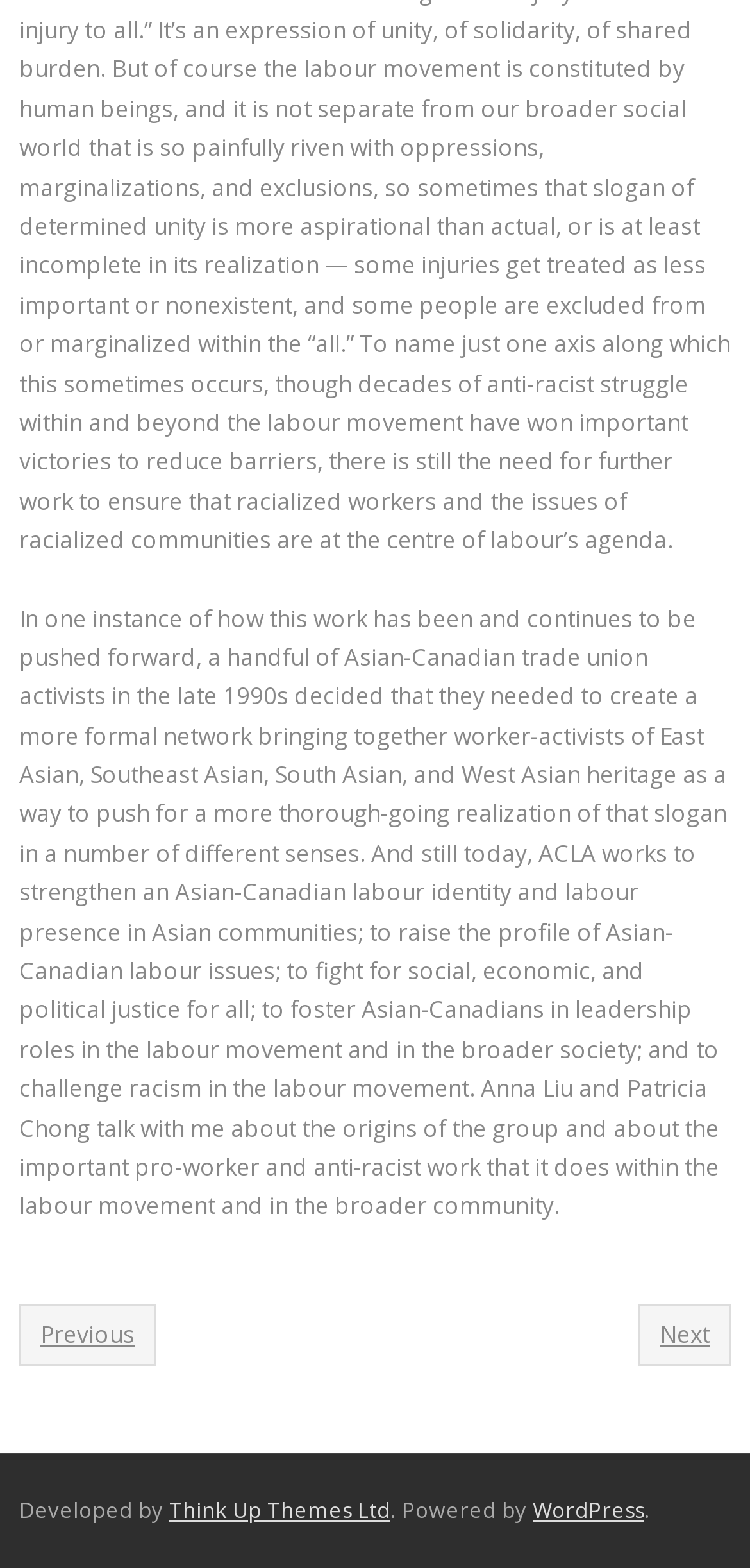What is the organization discussed in the article?
Using the image as a reference, deliver a detailed and thorough answer to the question.

The article discusses the origins and work of an organization, which is mentioned as ACLA. This is inferred from the text 'Anna Liu and Patricia Chong talk with me about the origins of the group and about the important pro-worker and anti-racist work that it does within the labour movement and in the broader community.'